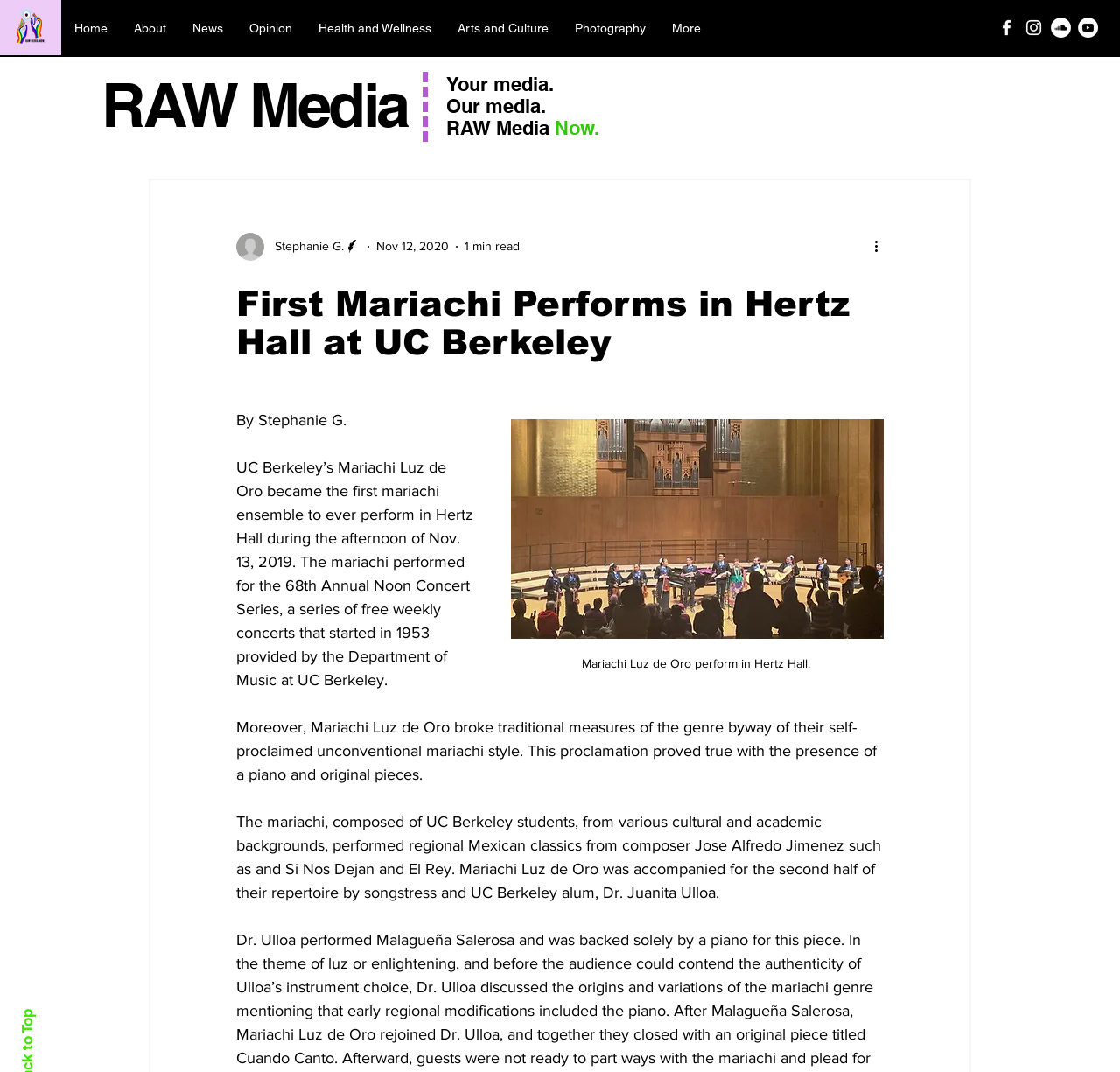Please provide a short answer using a single word or phrase for the question:
What is the name of the songstress who accompanied Mariachi Luz de Oro?

Dr. Juanita Ulloa